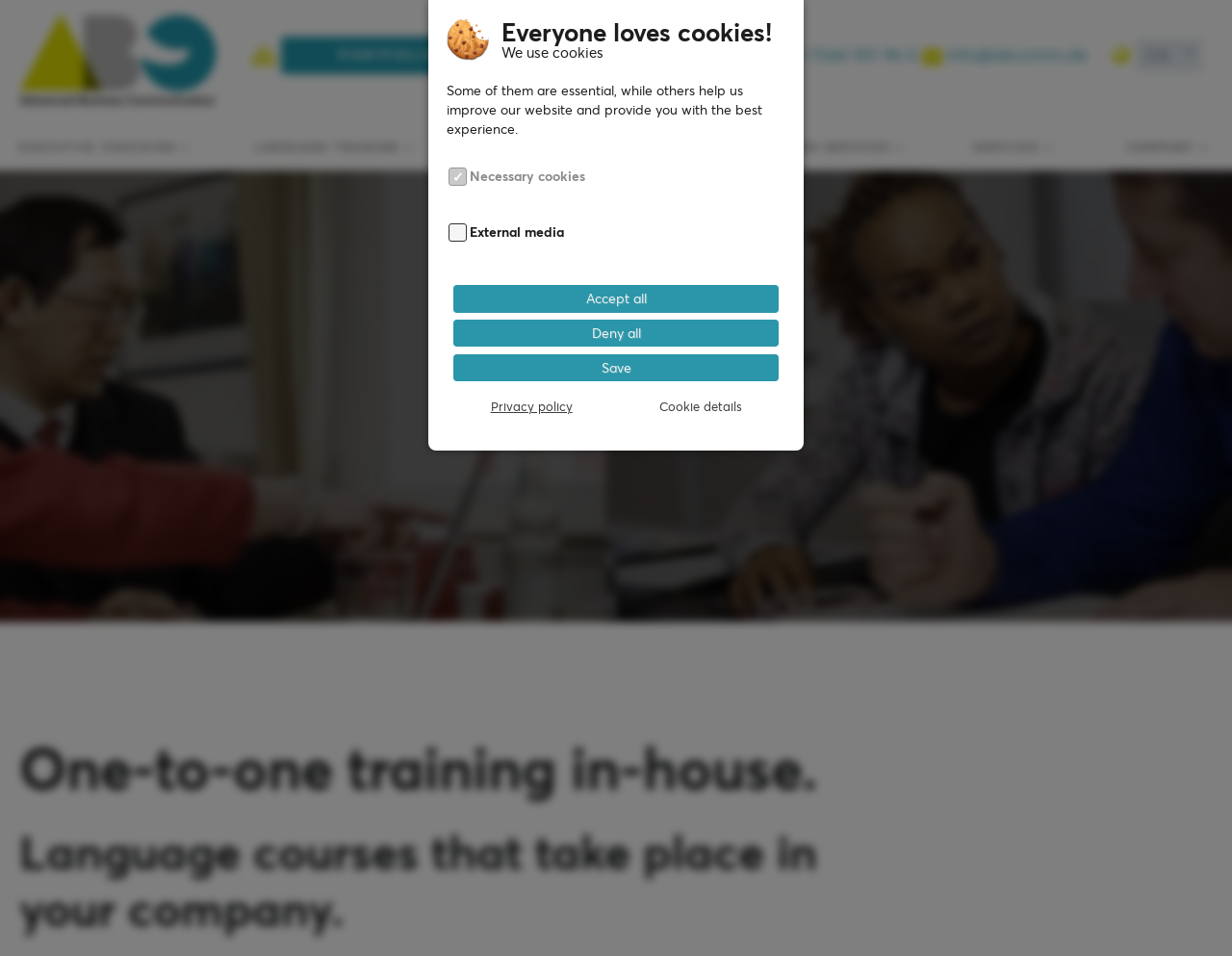What languages are available for language training?
Answer the question with a thorough and detailed explanation.

I found the languages available for language training by looking at the meta description of the webpage, which mentions 'Sprachen effizient lernen; z.B. Englisch, Deutsch, Spanisch, Französisch, Italienisch, Russisch, Chinesisch'.